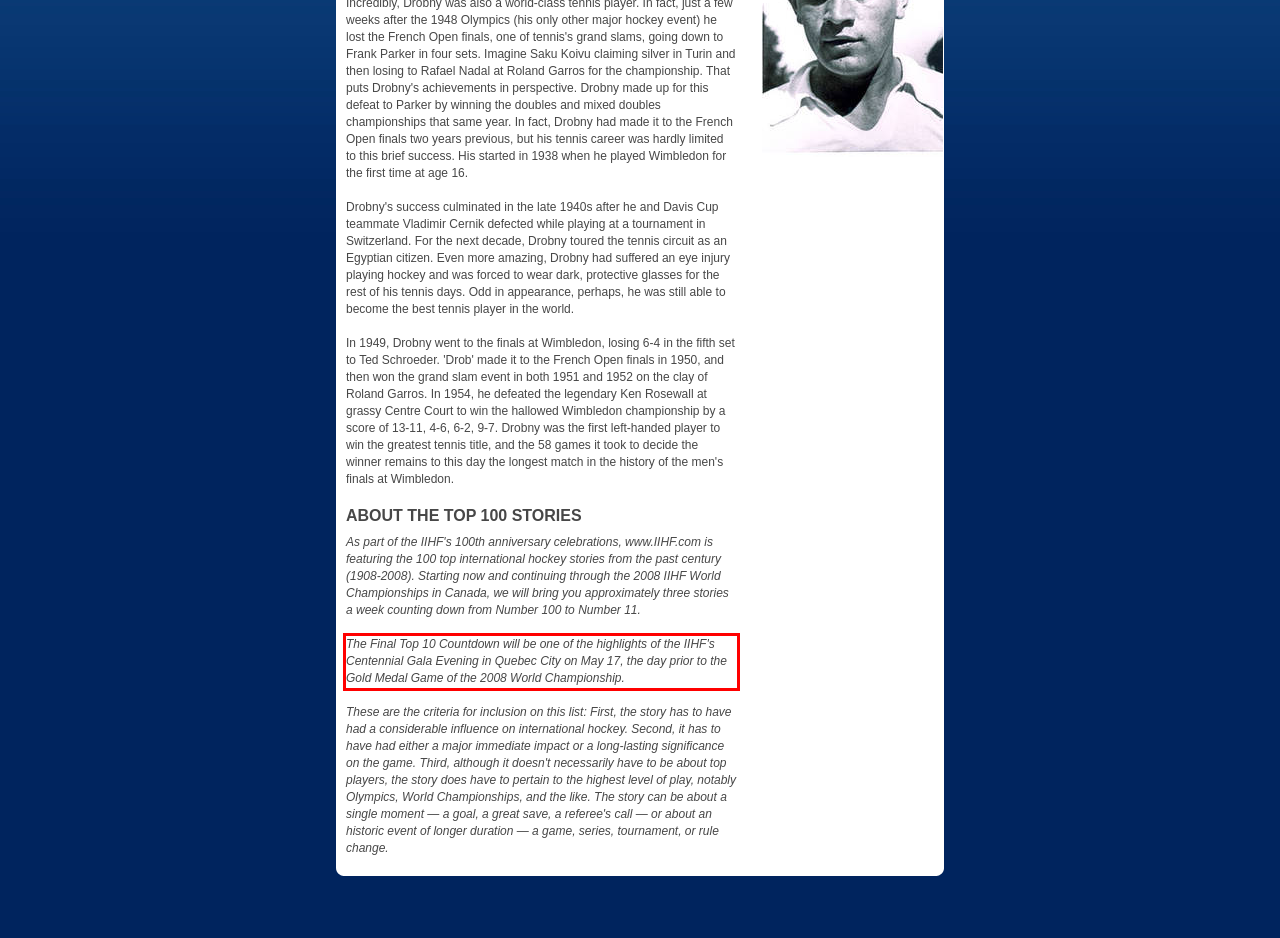View the screenshot of the webpage and identify the UI element surrounded by a red bounding box. Extract the text contained within this red bounding box.

The Final Top 10 Countdown will be one of the highlights of the IIHF's Centennial Gala Evening in Quebec City on May 17, the day prior to the Gold Medal Game of the 2008 World Championship.